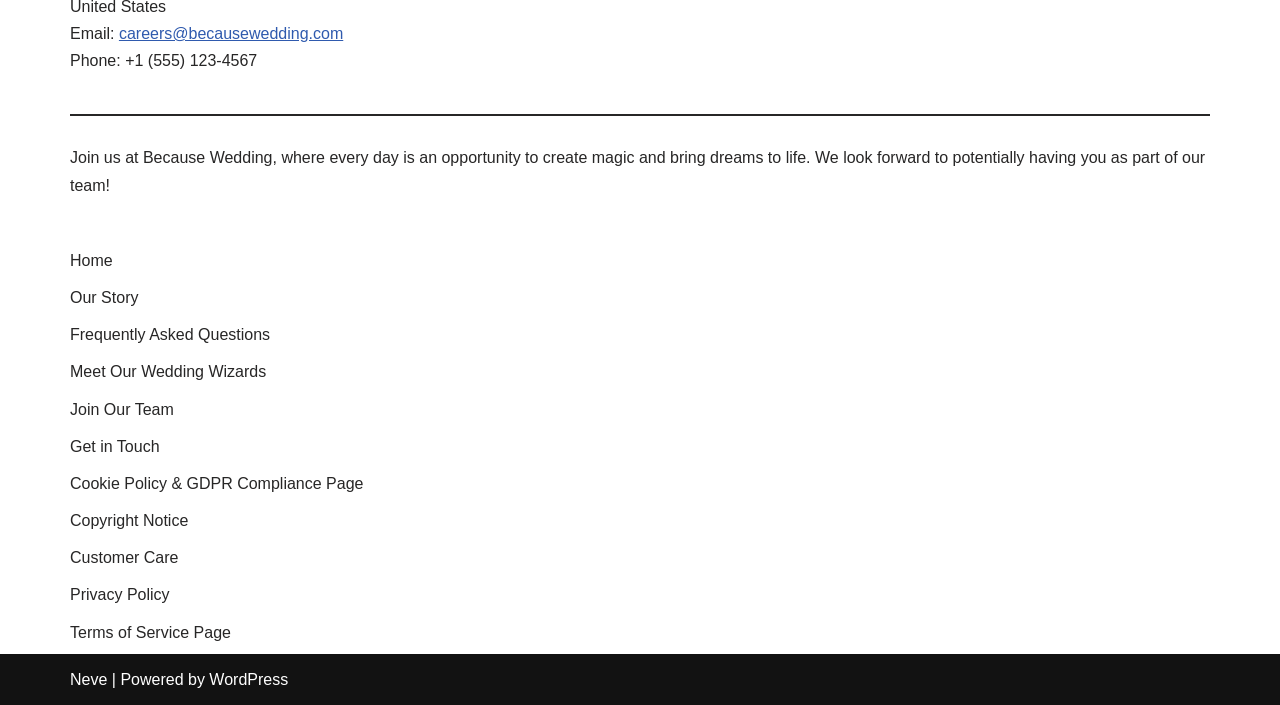Locate the bounding box coordinates of the area you need to click to fulfill this instruction: 'Call us'. The coordinates must be in the form of four float numbers ranging from 0 to 1: [left, top, right, bottom].

[0.055, 0.074, 0.201, 0.098]